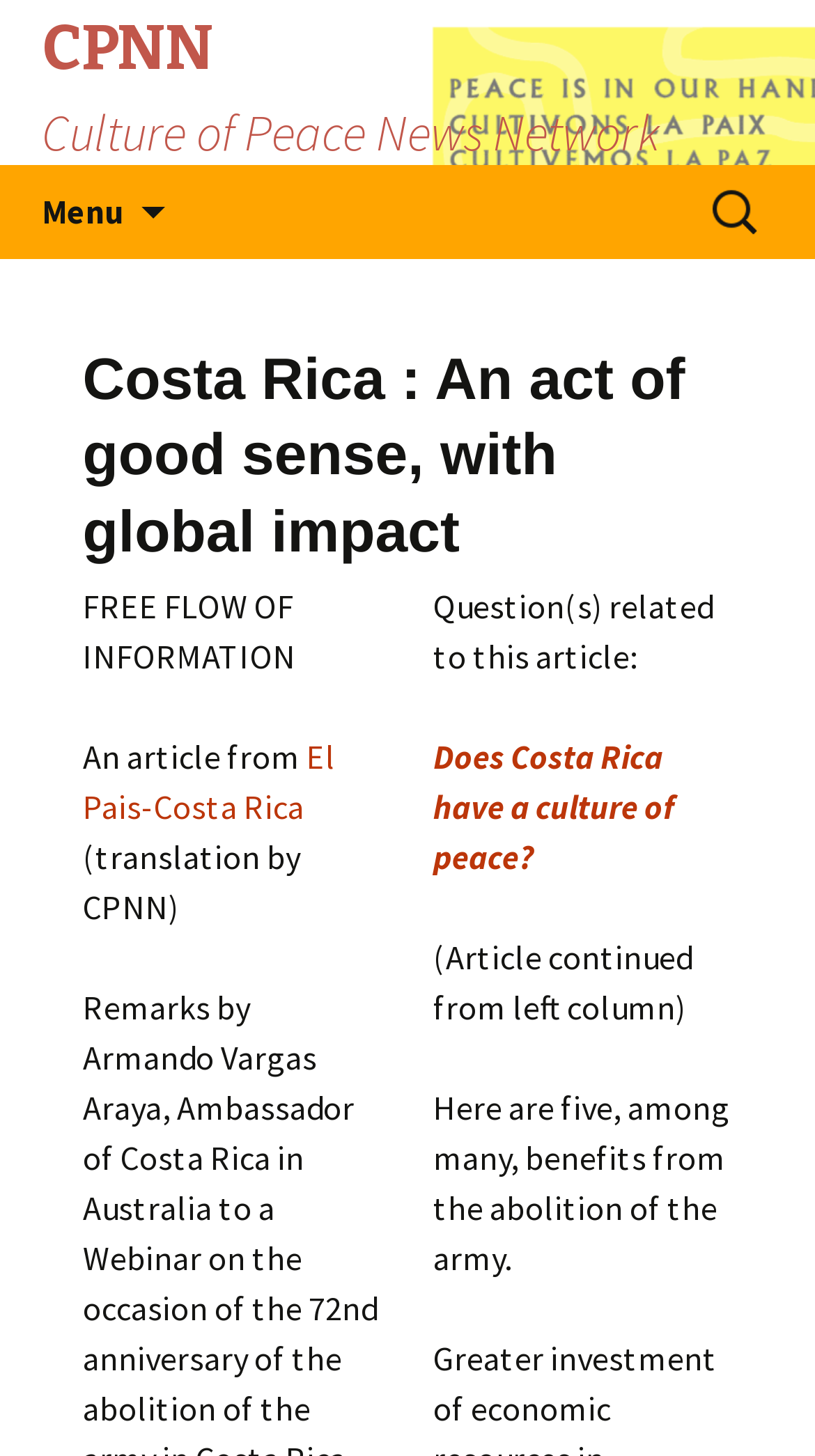Who is the author of the article?
Please respond to the question with a detailed and well-explained answer.

The author of the article is not specified on the webpage. Although there is a mention of 'Remarks by Armando Vargas Araya, Ambassador of Costa Rica in Australia', it does not imply that he is the author of the article.